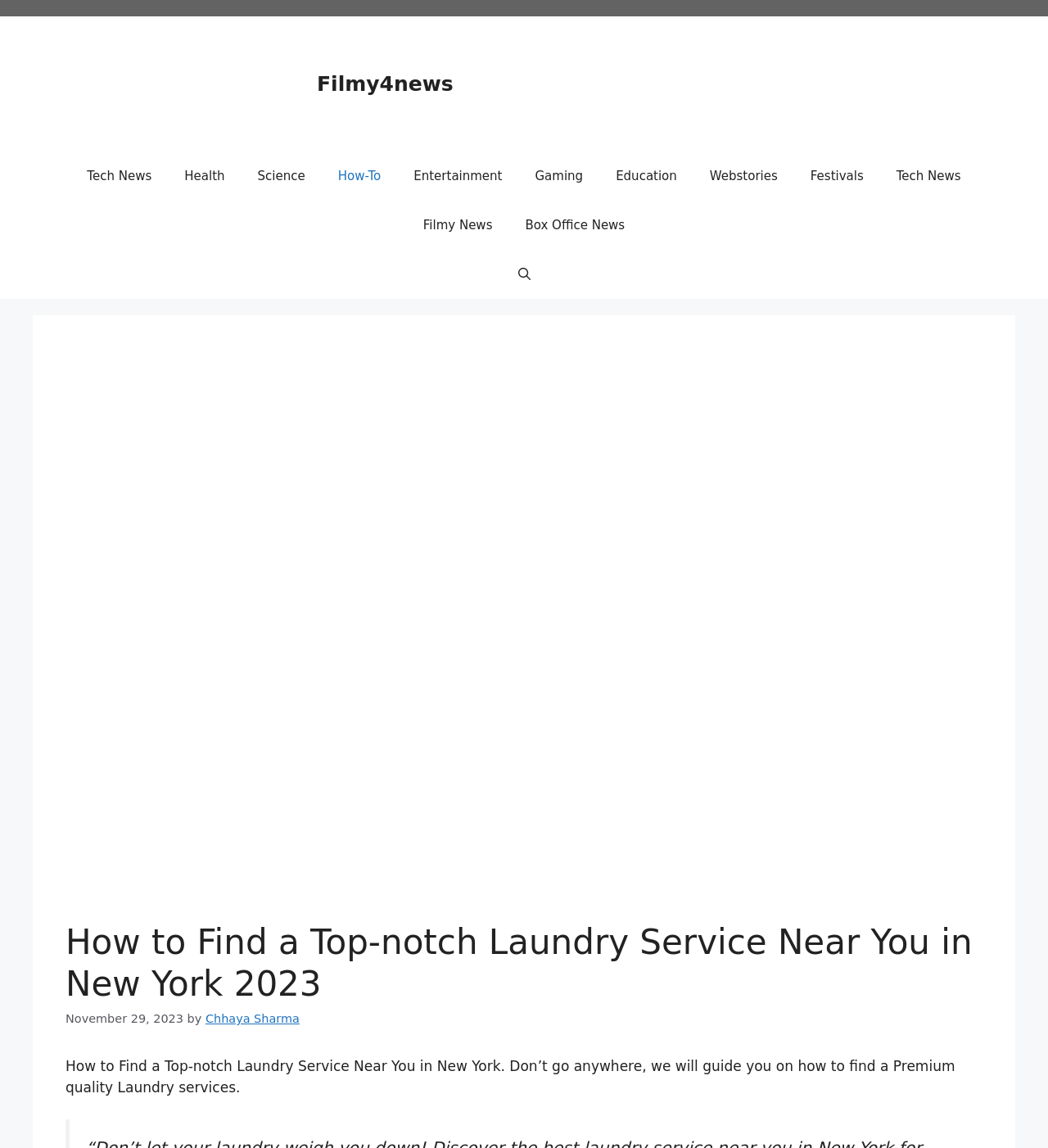Could you specify the bounding box coordinates for the clickable section to complete the following instruction: "Click on the 'Filmy News' link"?

[0.388, 0.175, 0.486, 0.218]